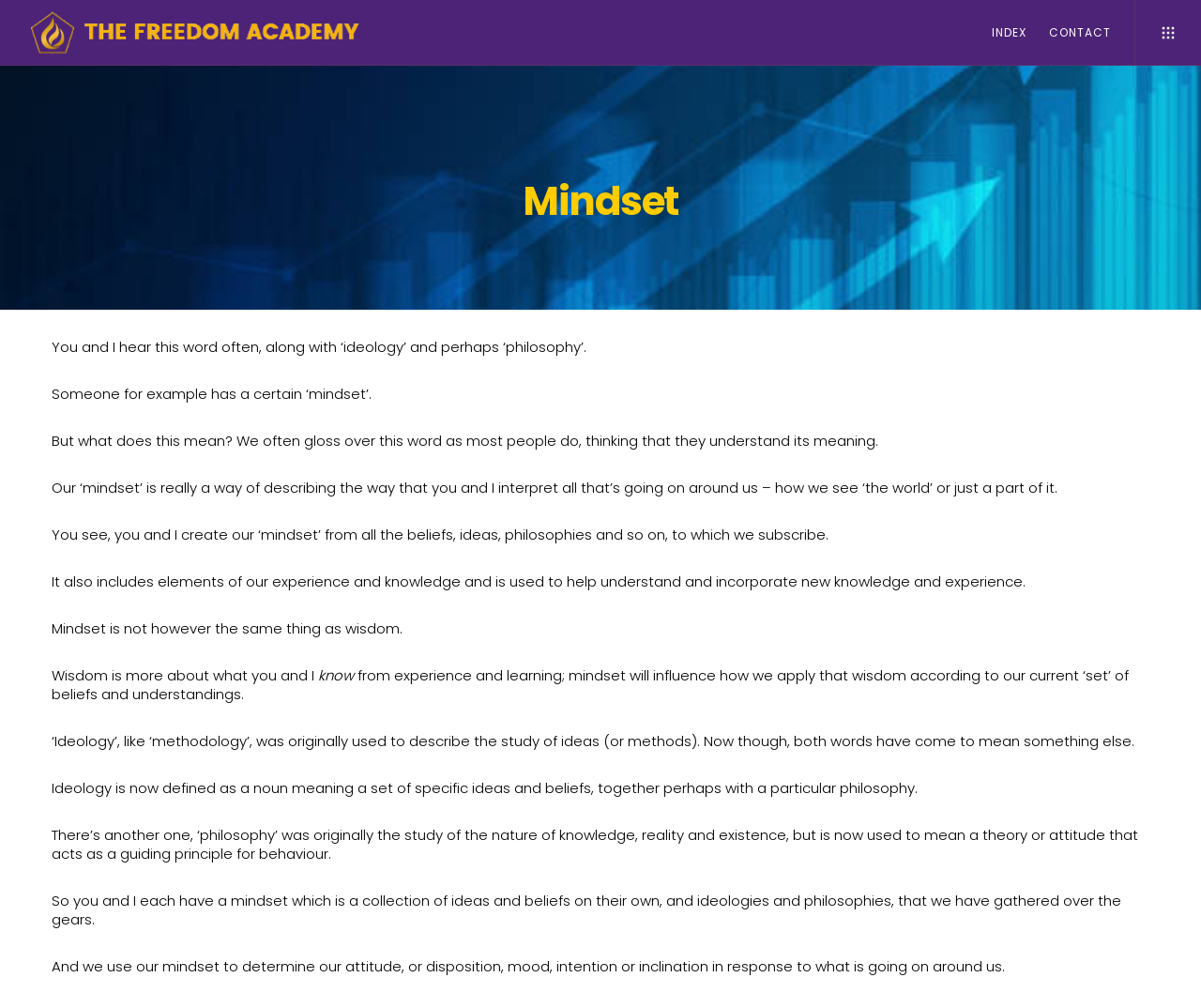What determines our attitude or disposition?
Examine the image closely and answer the question with as much detail as possible.

The static text elements on the webpage state that we use our mindset to determine our attitude, or disposition, mood, intention, or inclination in response to what is going on around us. Therefore, I conclude that our mindset determines our attitude or disposition.